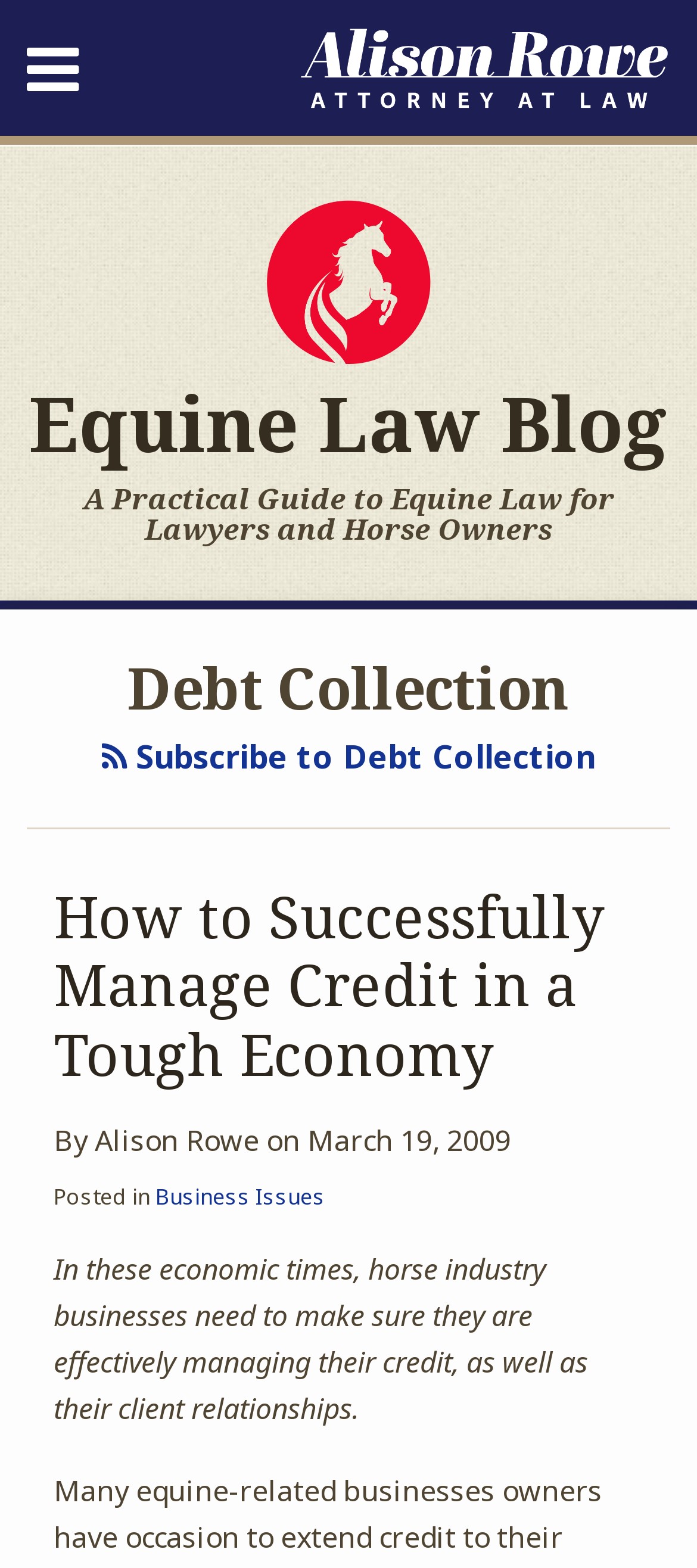Locate and extract the headline of this webpage.

Equine Law Blog